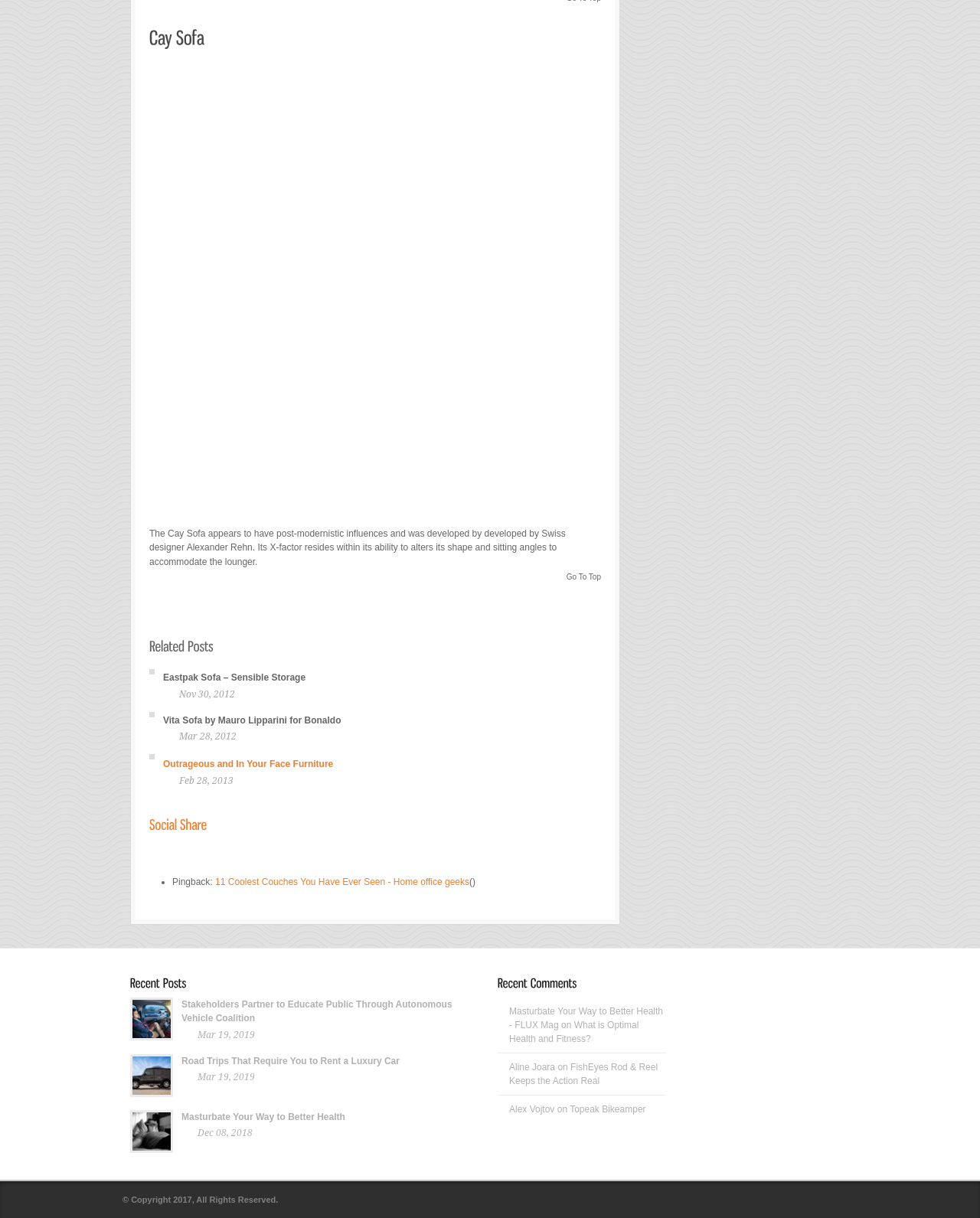Look at the image and answer the question in detail:
How many recent comments are listed?

The number of recent comments can be determined by counting the StaticText elements under the 'Recent Comments' heading, which are 'Masturbate Your Way to Better Health - FLUX Mag', 'on What is Optimal Health and Fitness?', 'Aline Joara on FishEyes Rod & Reel Keeps the Action Real', and 'Alex Vojtov on Topeak Bikeamper'.